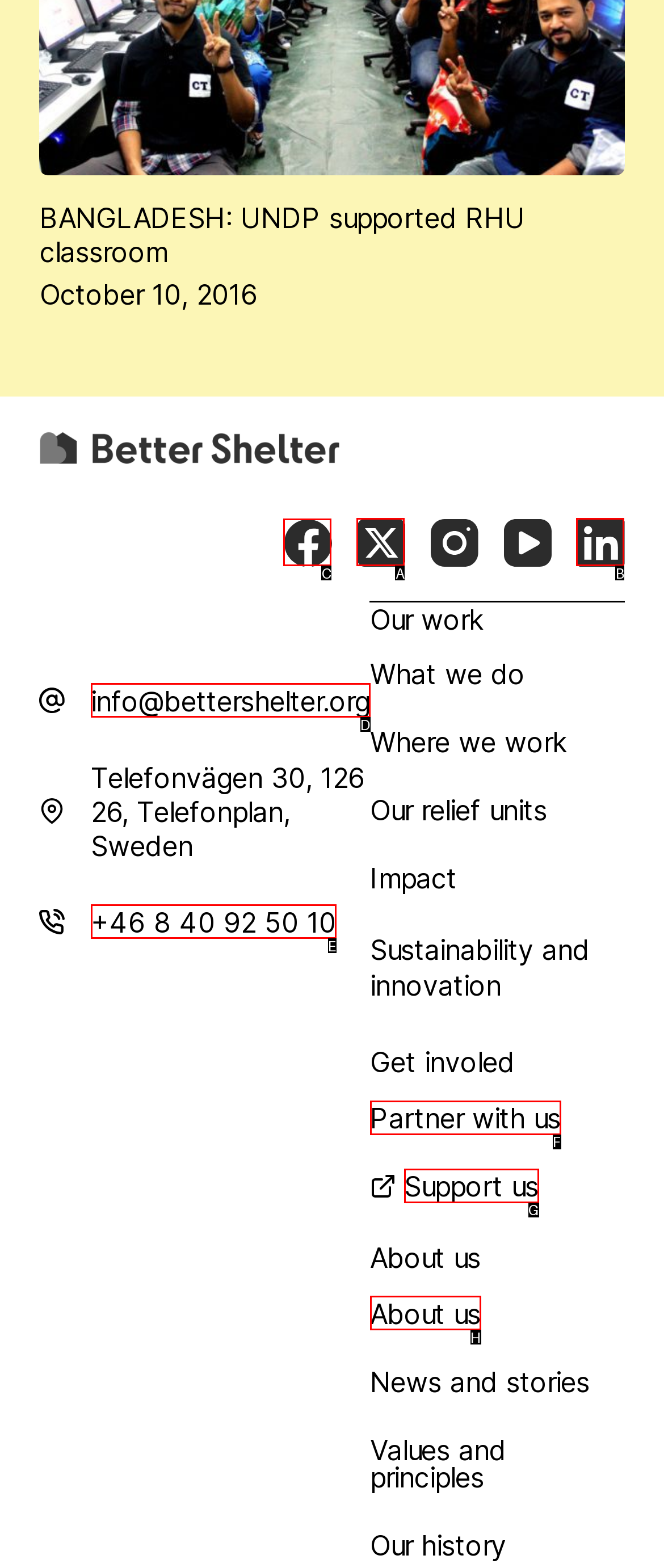Tell me the letter of the UI element to click in order to accomplish the following task: Click on the Facebook link
Answer with the letter of the chosen option from the given choices directly.

C